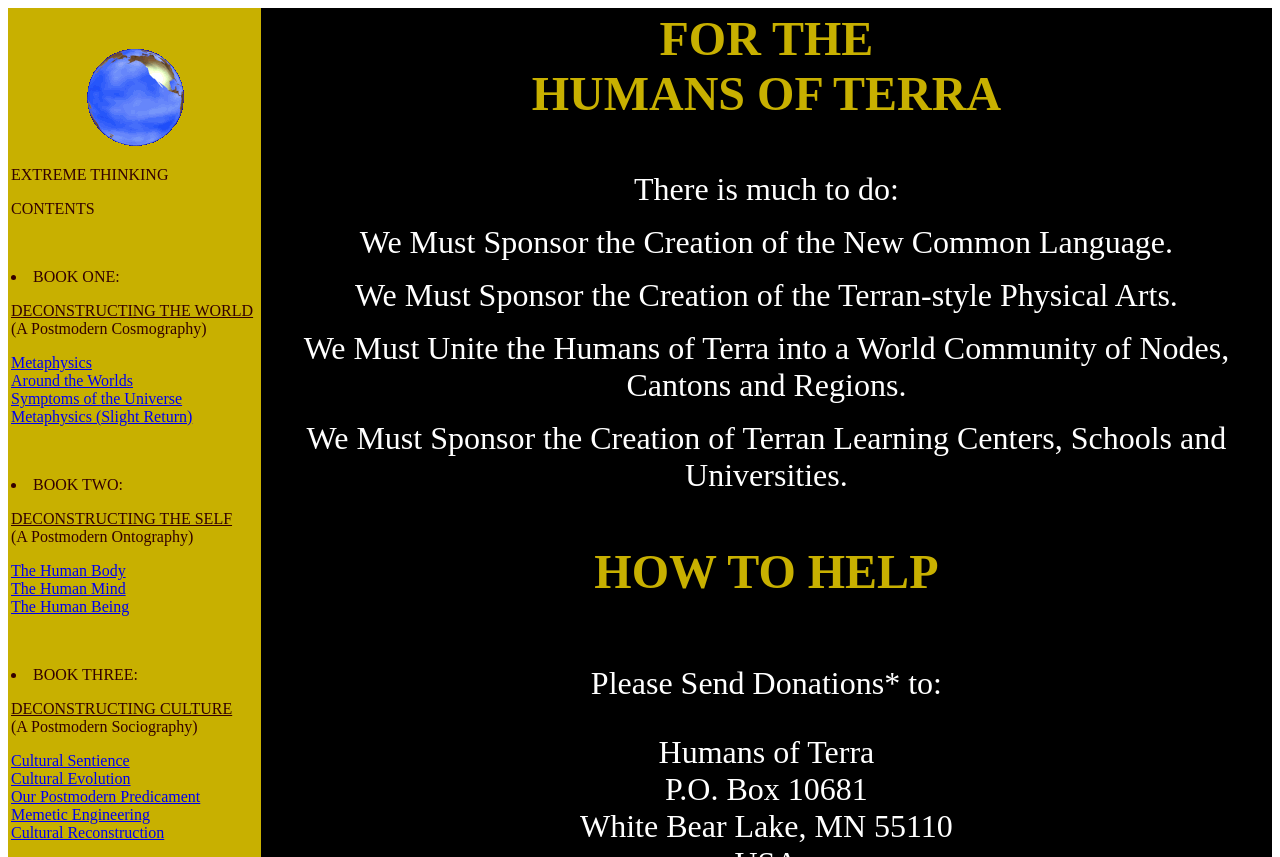Provide the bounding box coordinates of the HTML element described by the text: "Symptoms of the Universe". The coordinates should be in the format [left, top, right, bottom] with values between 0 and 1.

[0.009, 0.455, 0.142, 0.475]